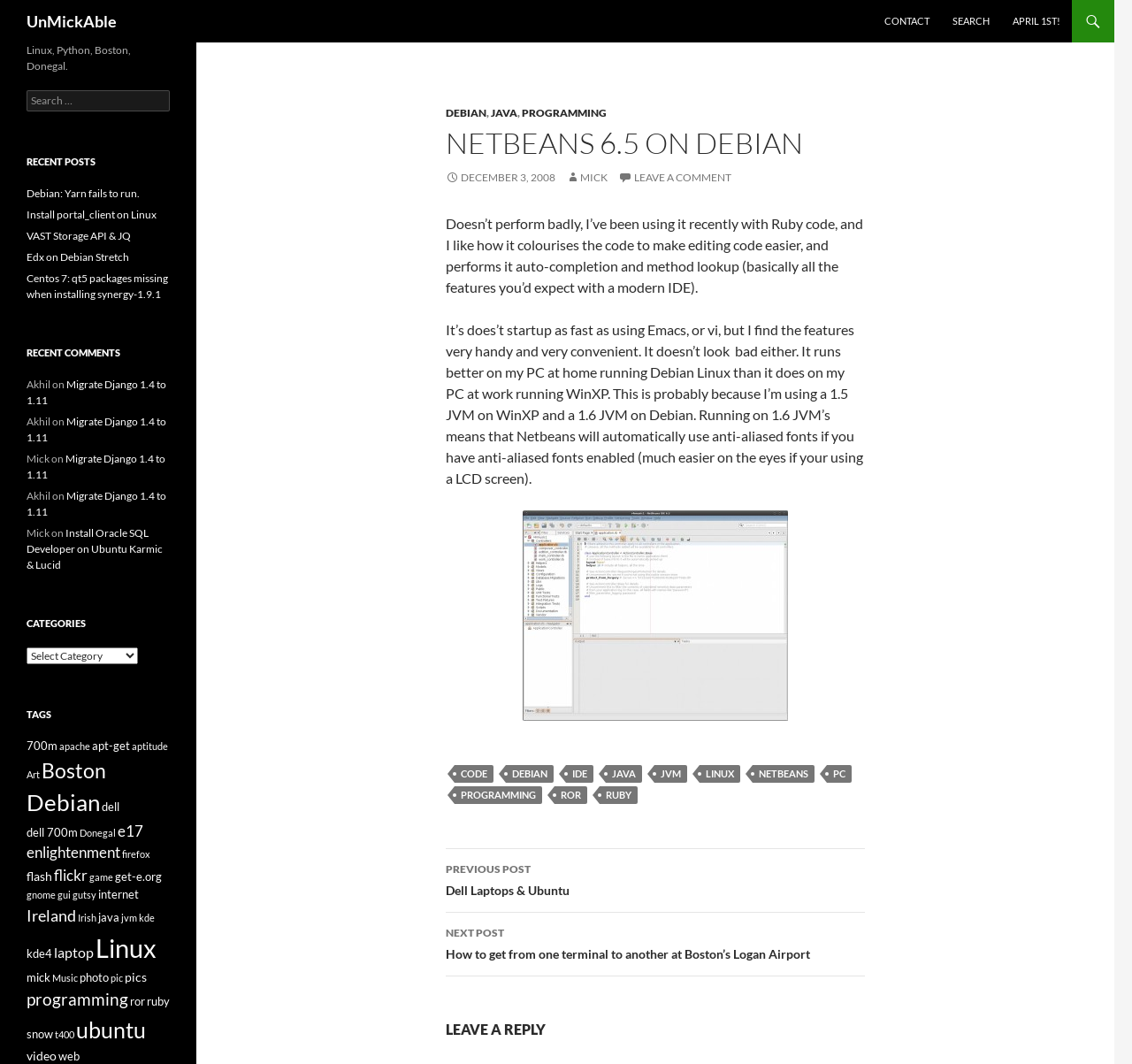Identify the bounding box coordinates for the element that needs to be clicked to fulfill this instruction: "Leave a comment". Provide the coordinates in the format of four float numbers between 0 and 1: [left, top, right, bottom].

[0.546, 0.16, 0.646, 0.173]